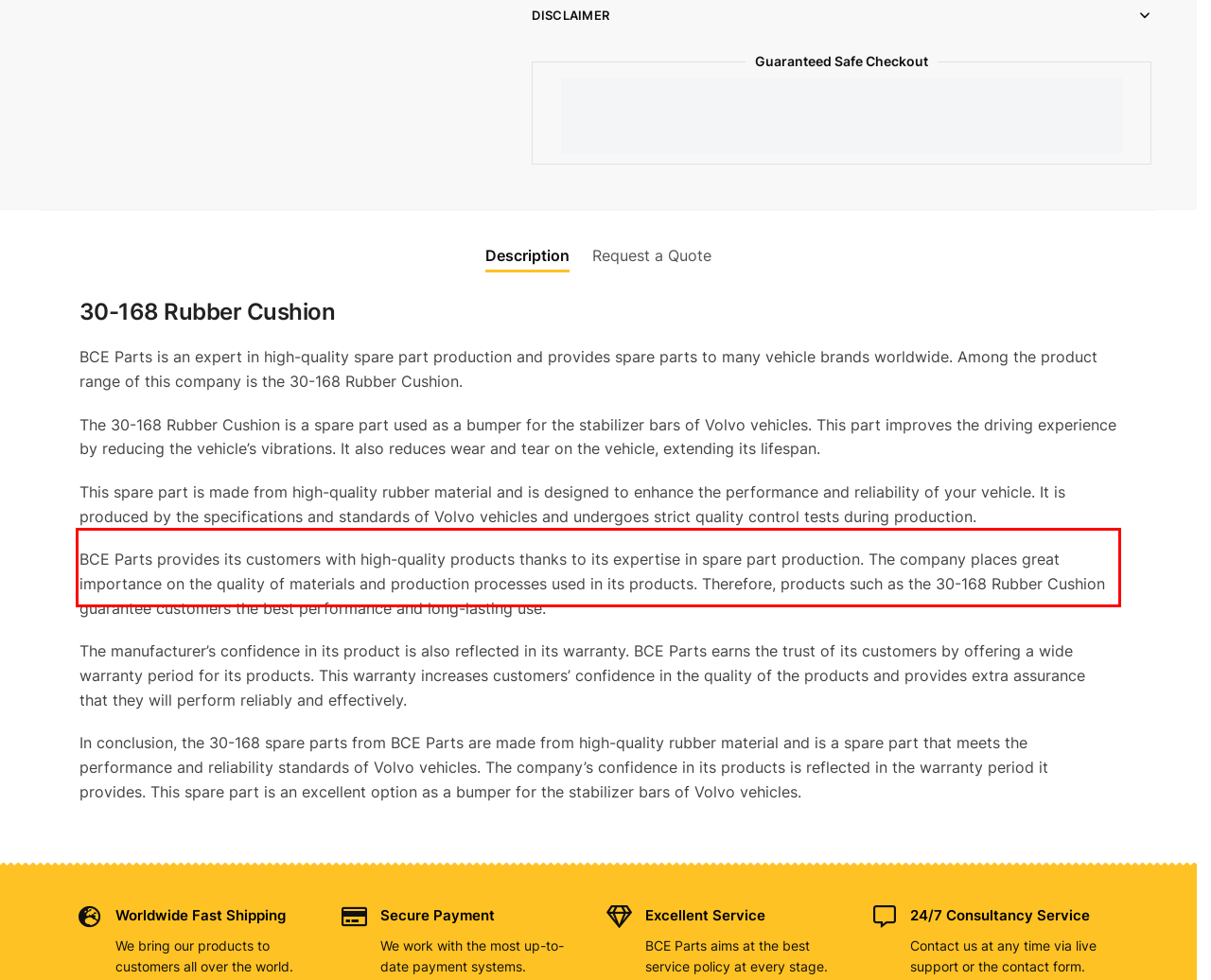Given a screenshot of a webpage, locate the red bounding box and extract the text it encloses.

BCE Parts provides its customers with high-quality products thanks to its expertise in spare part production. The company places great importance on the quality of materials and production processes used in its products. Therefore, products such as the 30-168 Rubber Cushion guarantee customers the best performance and long-lasting use.